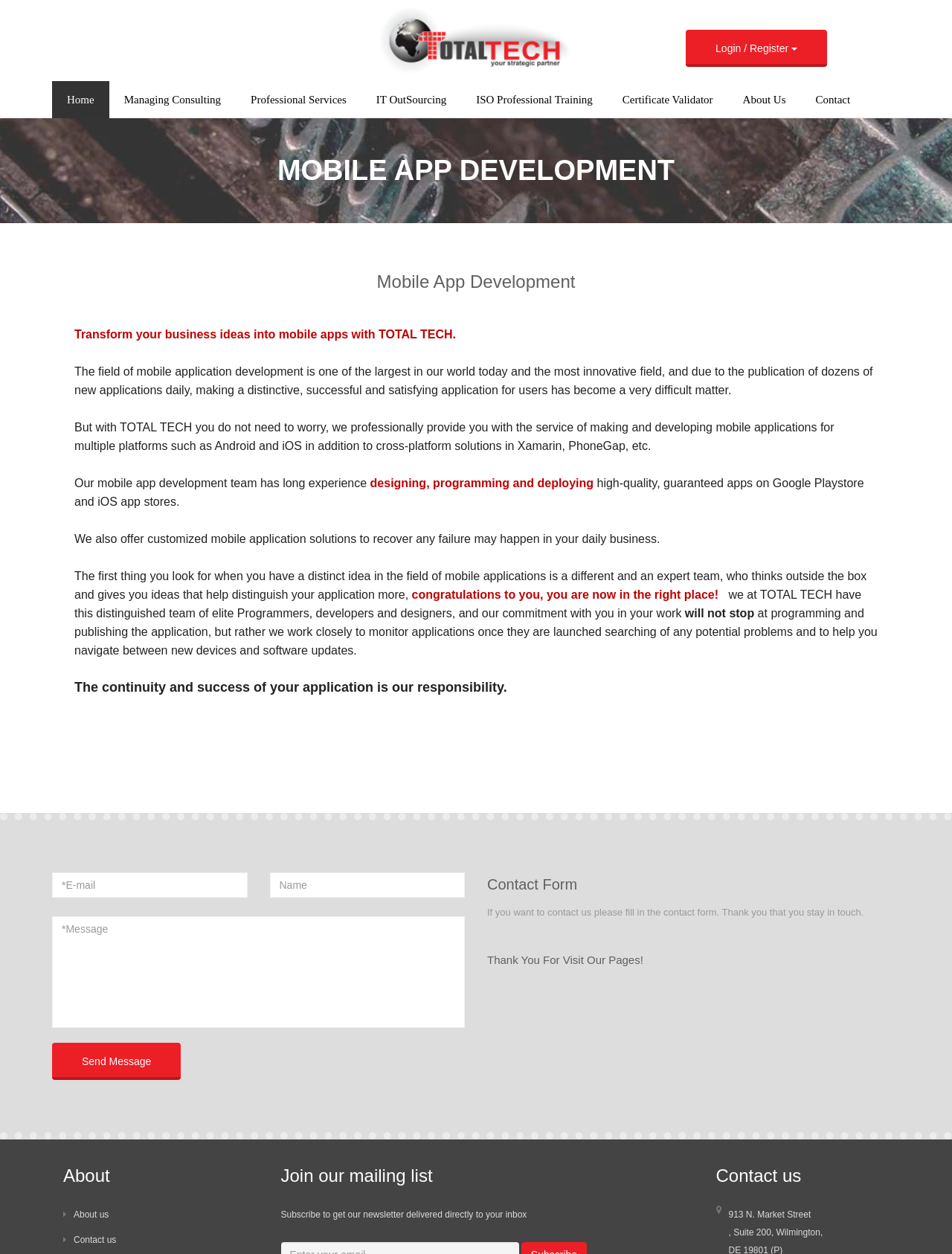Determine the bounding box coordinates for the UI element with the following description: "Investor Email List". The coordinates should be four float numbers between 0 and 1, represented as [left, top, right, bottom].

None